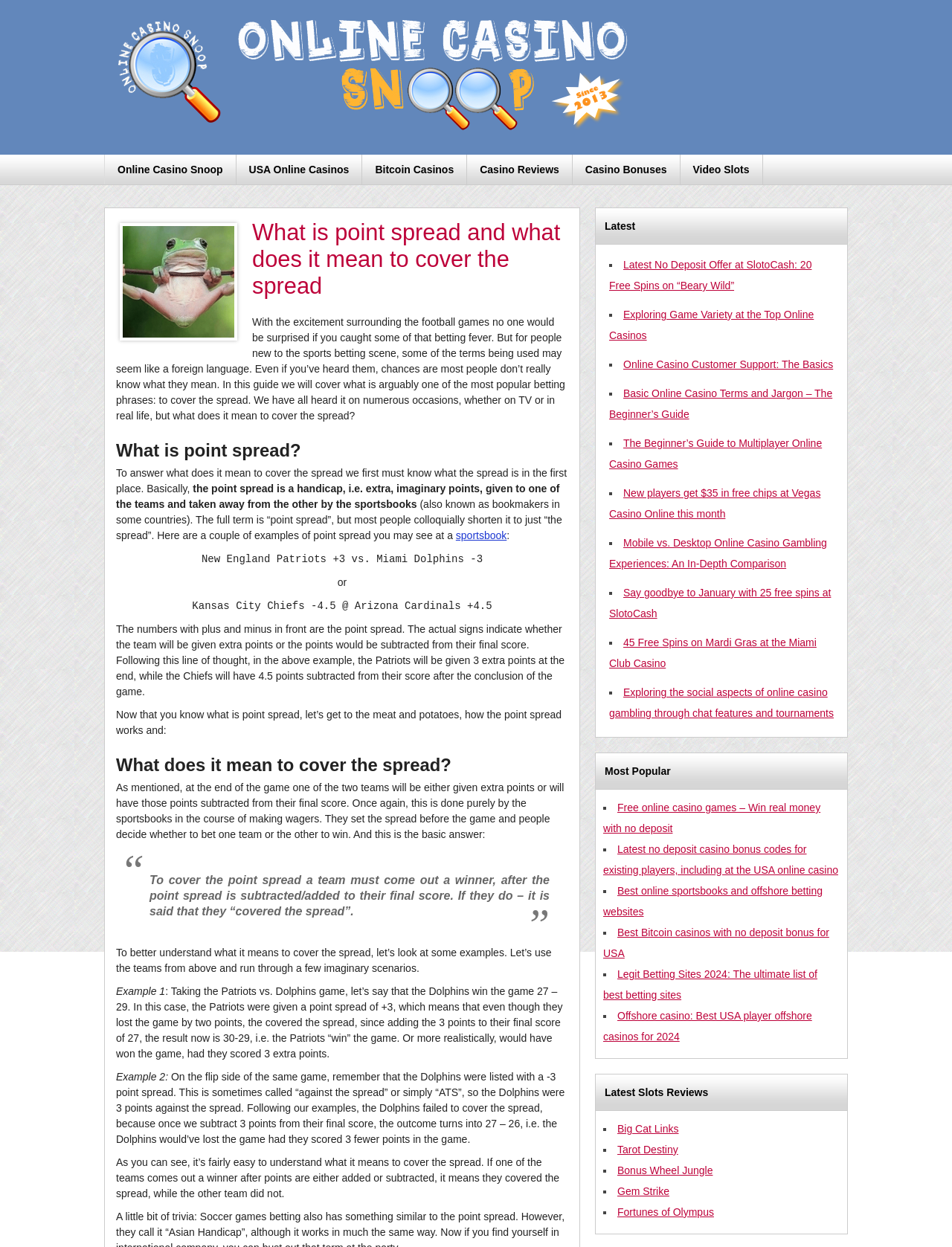Refer to the element description Big Cat Links and identify the corresponding bounding box in the screenshot. Format the coordinates as (top-left x, top-left y, bottom-right x, bottom-right y) with values in the range of 0 to 1.

[0.648, 0.9, 0.713, 0.91]